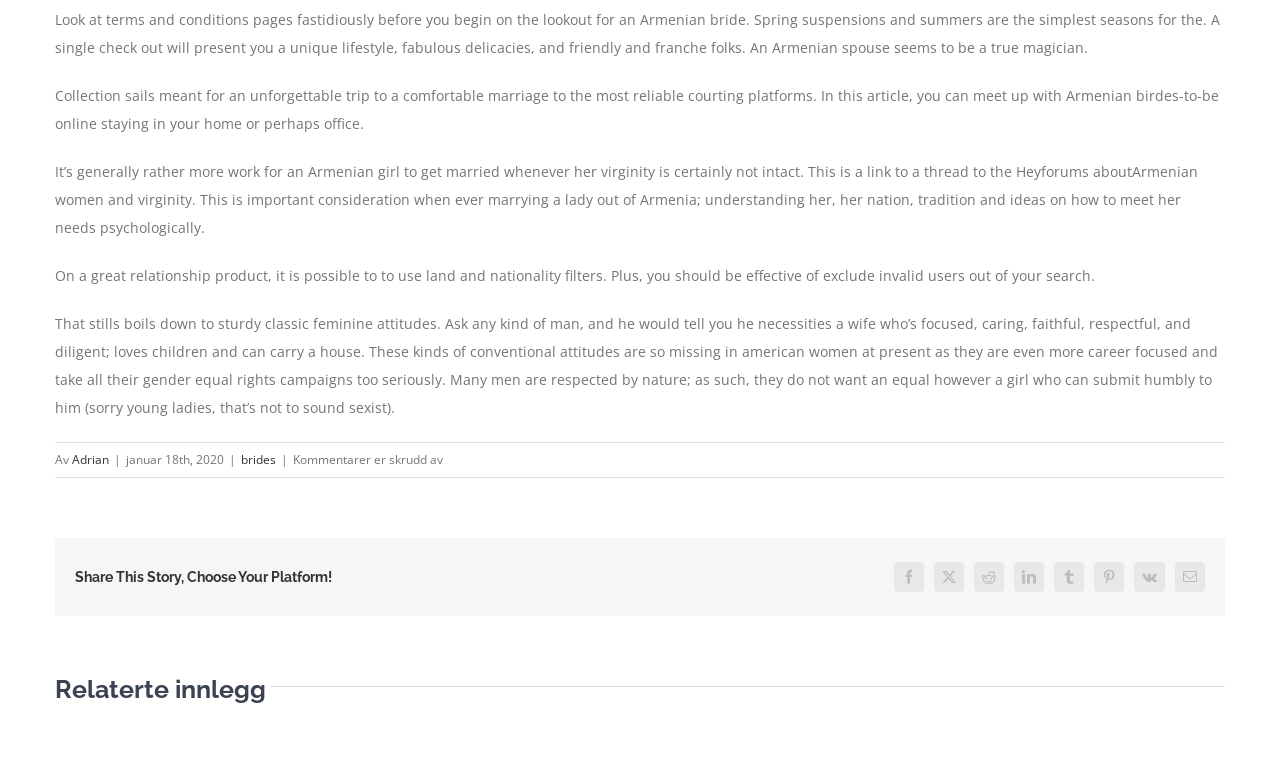Highlight the bounding box coordinates of the region I should click on to meet the following instruction: "View related posts".

[0.043, 0.871, 0.208, 0.92]